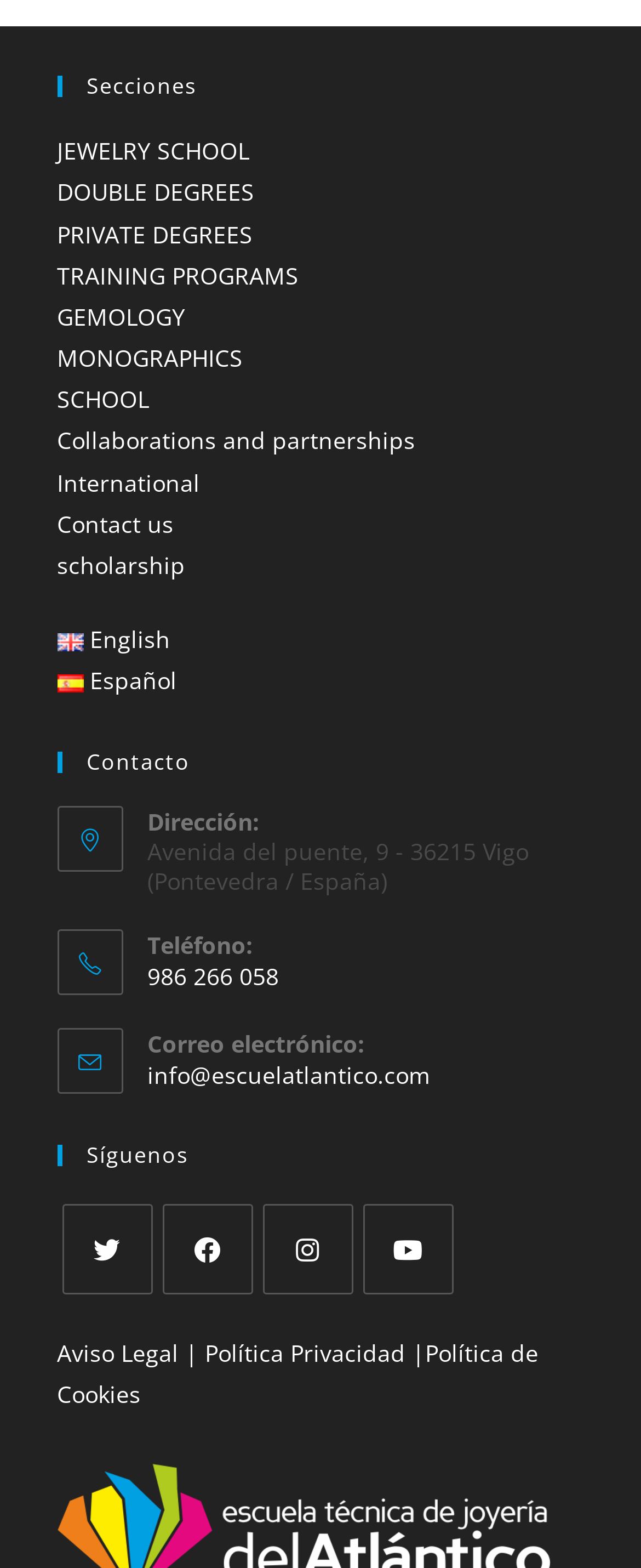Highlight the bounding box coordinates of the element that should be clicked to carry out the following instruction: "Click on AGWIRED". The coordinates must be given as four float numbers ranging from 0 to 1, i.e., [left, top, right, bottom].

None